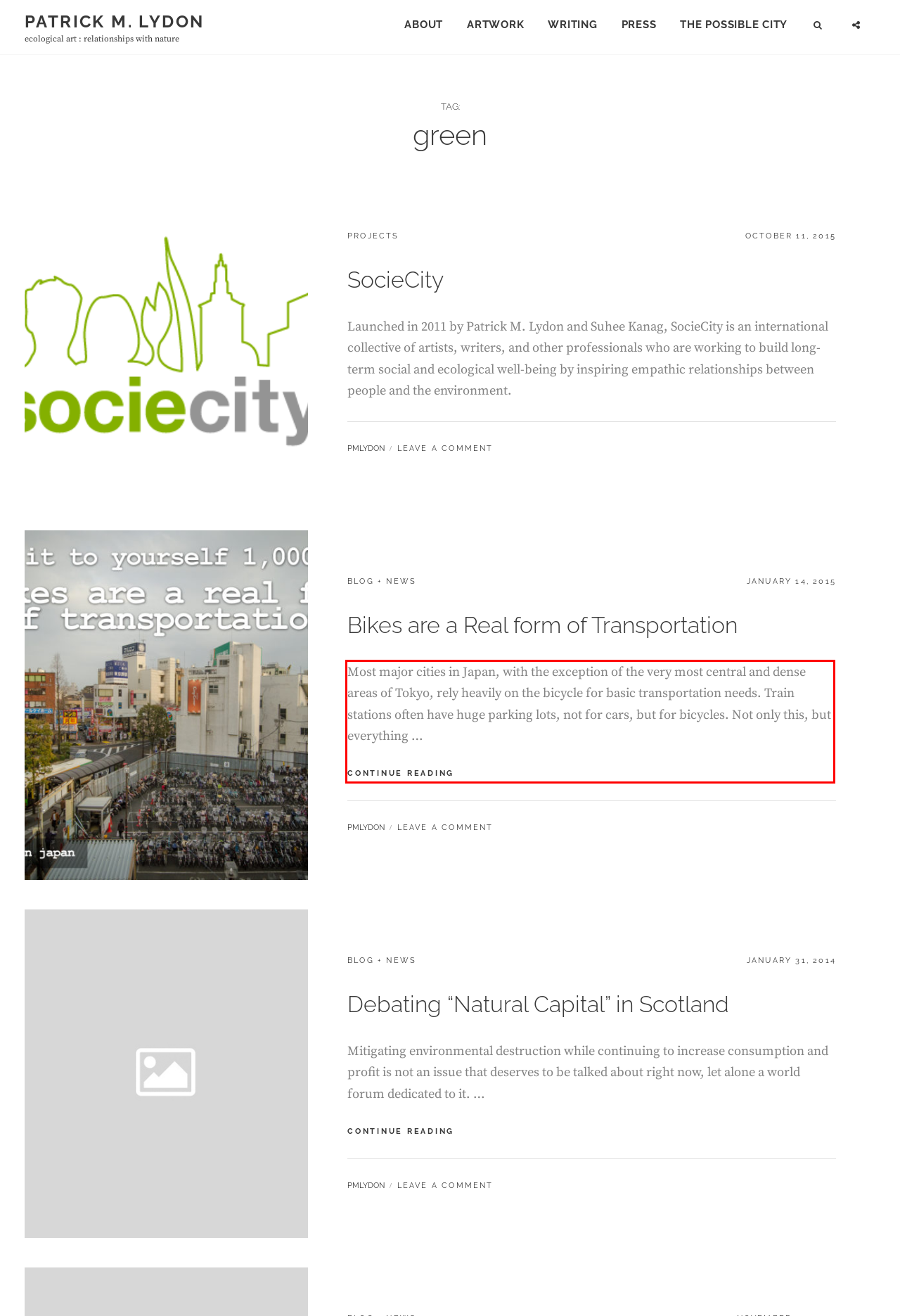You are looking at a screenshot of a webpage with a red rectangle bounding box. Use OCR to identify and extract the text content found inside this red bounding box.

Most major cities in Japan, with the exception of the very most central and dense areas of Tokyo, rely heavily on the bicycle for basic transportation needs. Train stations often have huge parking lots, not for cars, but for bicycles. Not only this, but everything … CONTINUE READING BIKES ARE A REAL FORM OF TRANSPORTATION